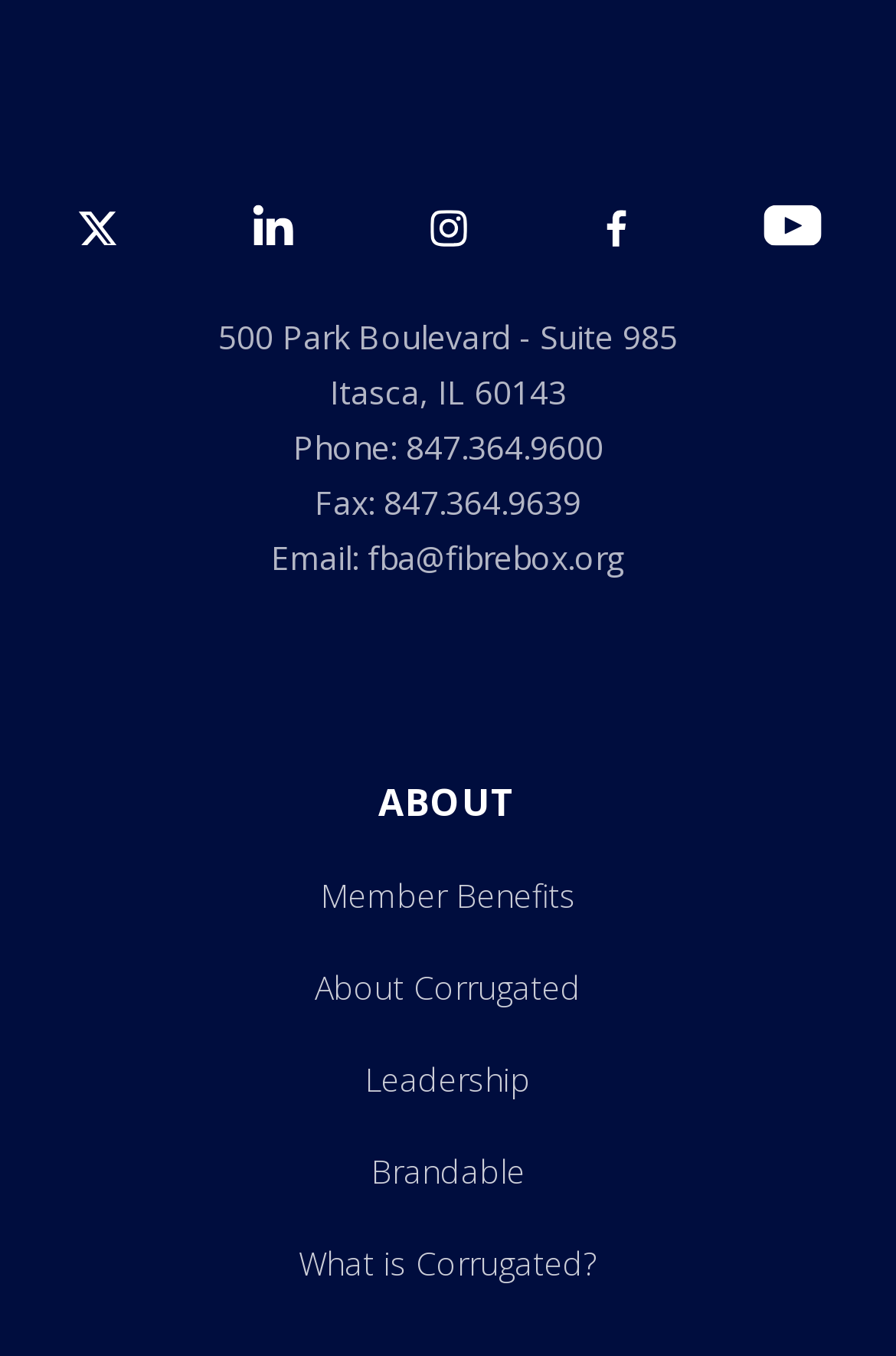Locate the coordinates of the bounding box for the clickable region that fulfills this instruction: "Learn about Member Benefits".

[0.358, 0.645, 0.642, 0.677]